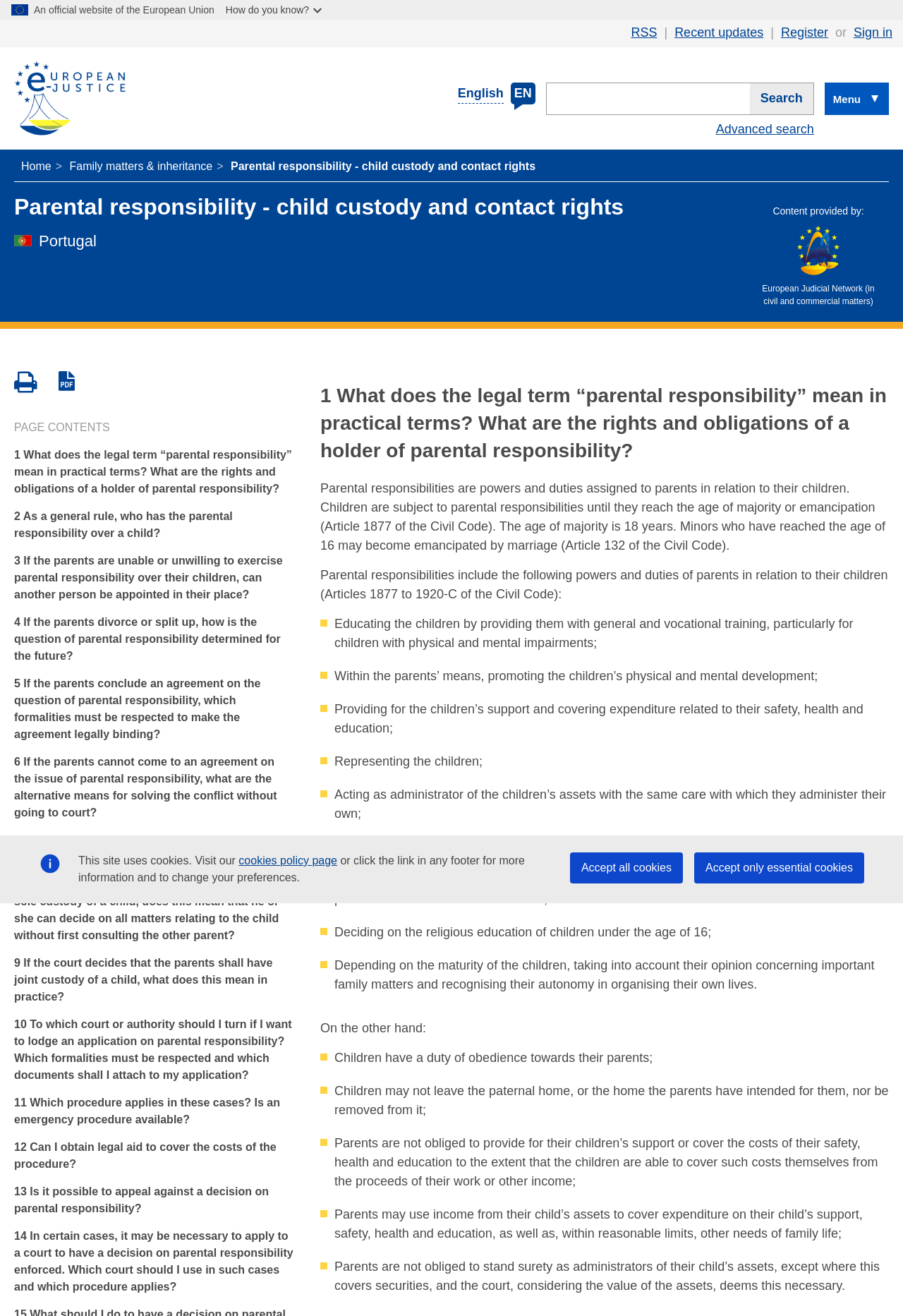Could you specify the bounding box coordinates for the clickable section to complete the following instruction: "Click on the menu button"?

[0.913, 0.063, 0.984, 0.087]